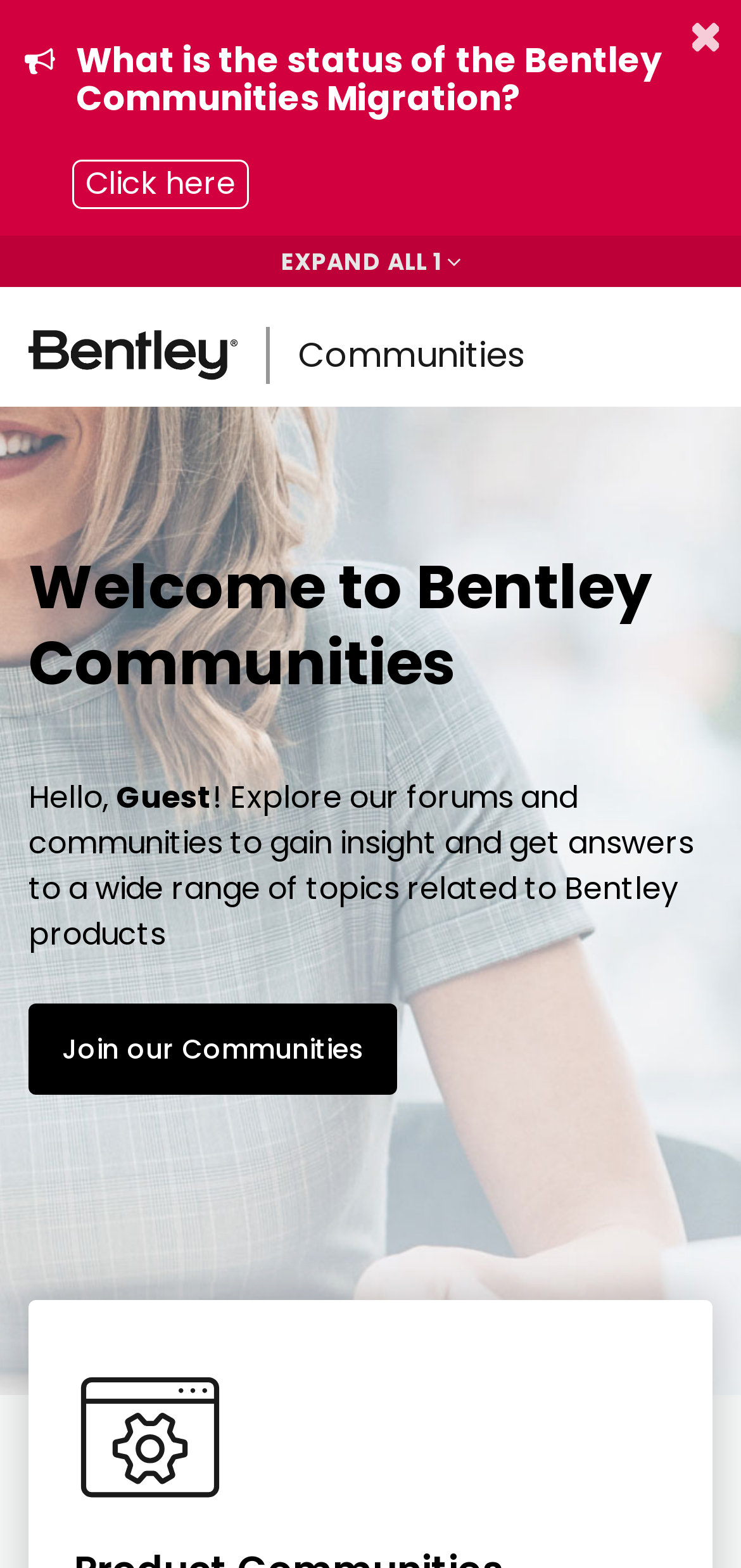What is the user's current status? Refer to the image and provide a one-word or short phrase answer.

Guest